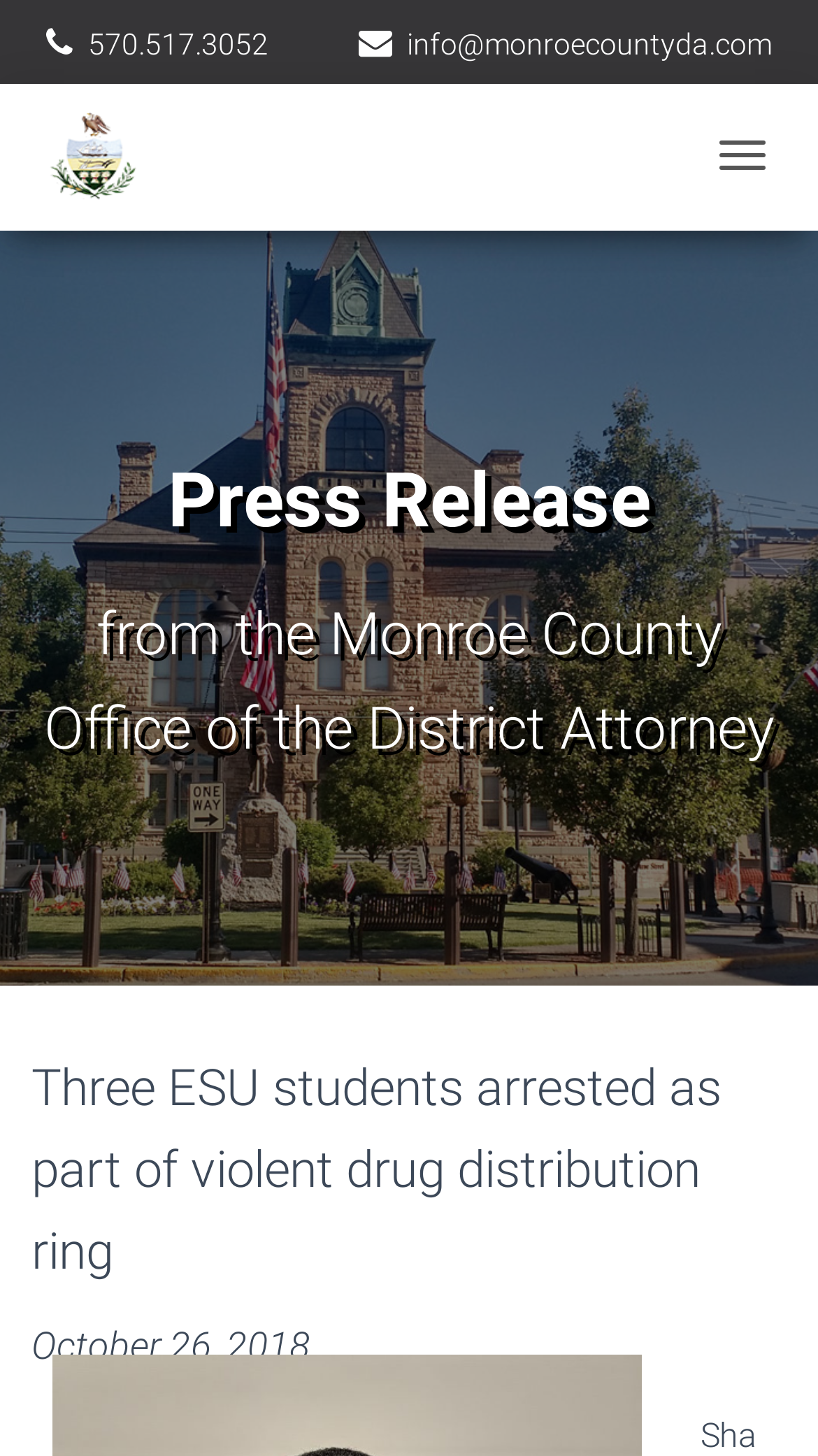How many headings are on this webpage?
Using the image provided, answer with just one word or phrase.

4